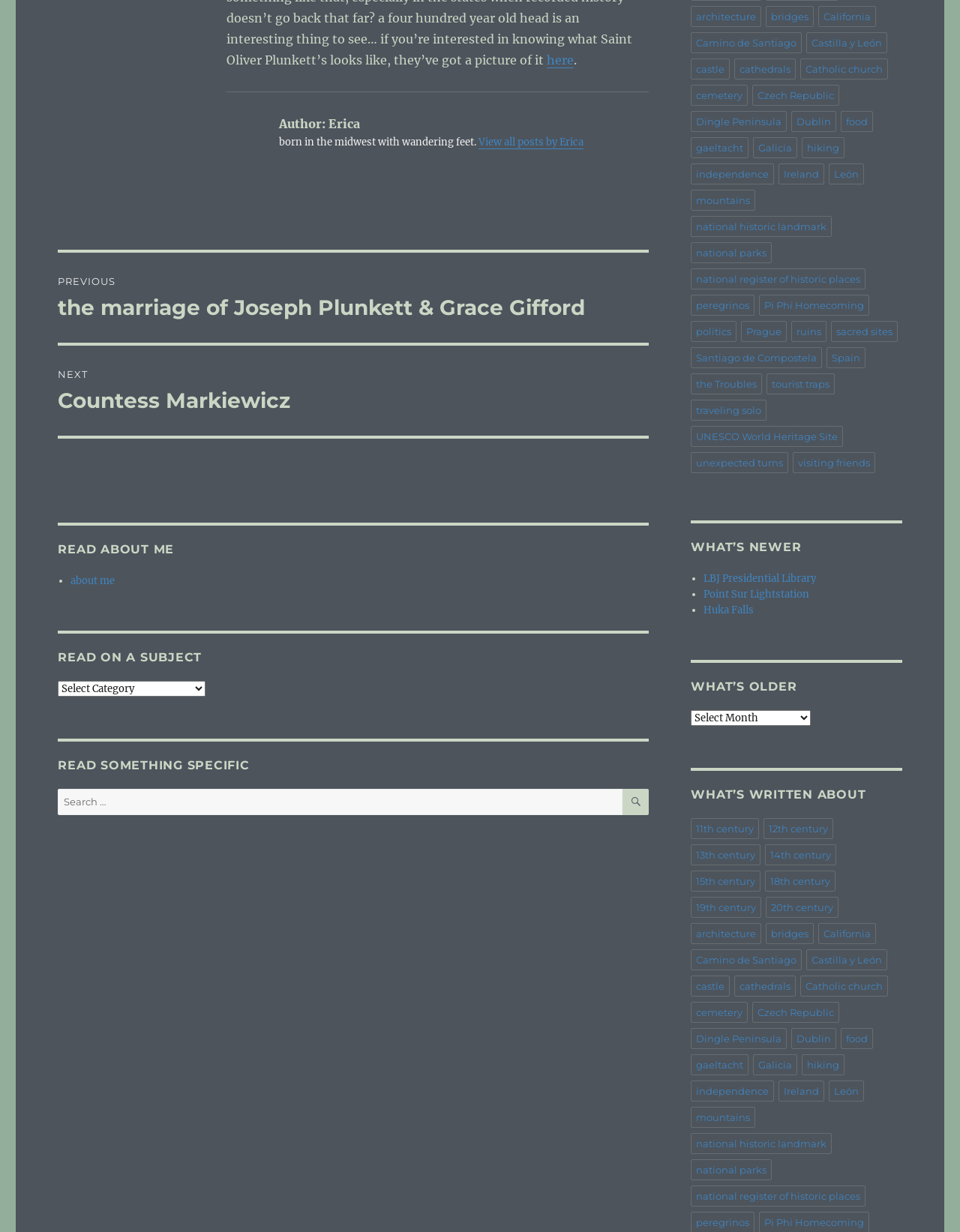Provide the bounding box coordinates for the area that should be clicked to complete the instruction: "Search for something".

[0.06, 0.64, 0.649, 0.662]